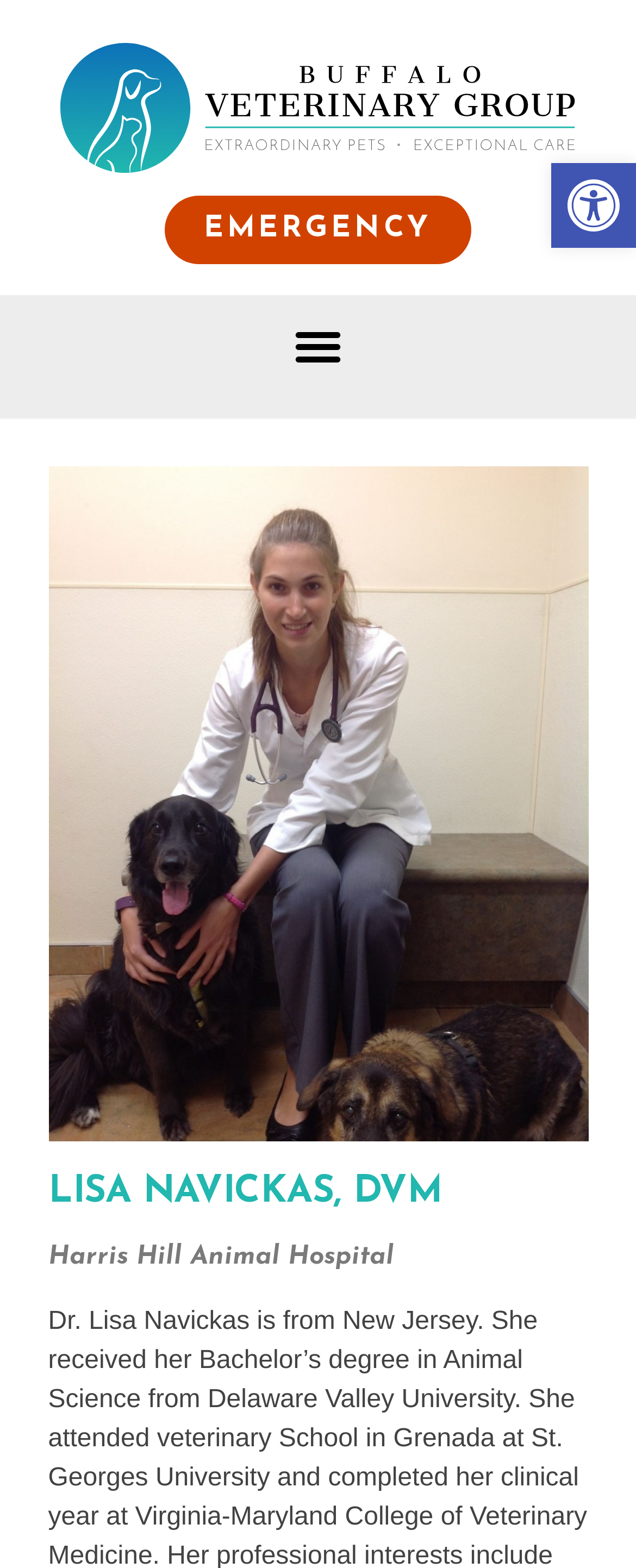Answer the question using only a single word or phrase: 
What is the name of the animal hospital?

Harris Hill Animal Hospital